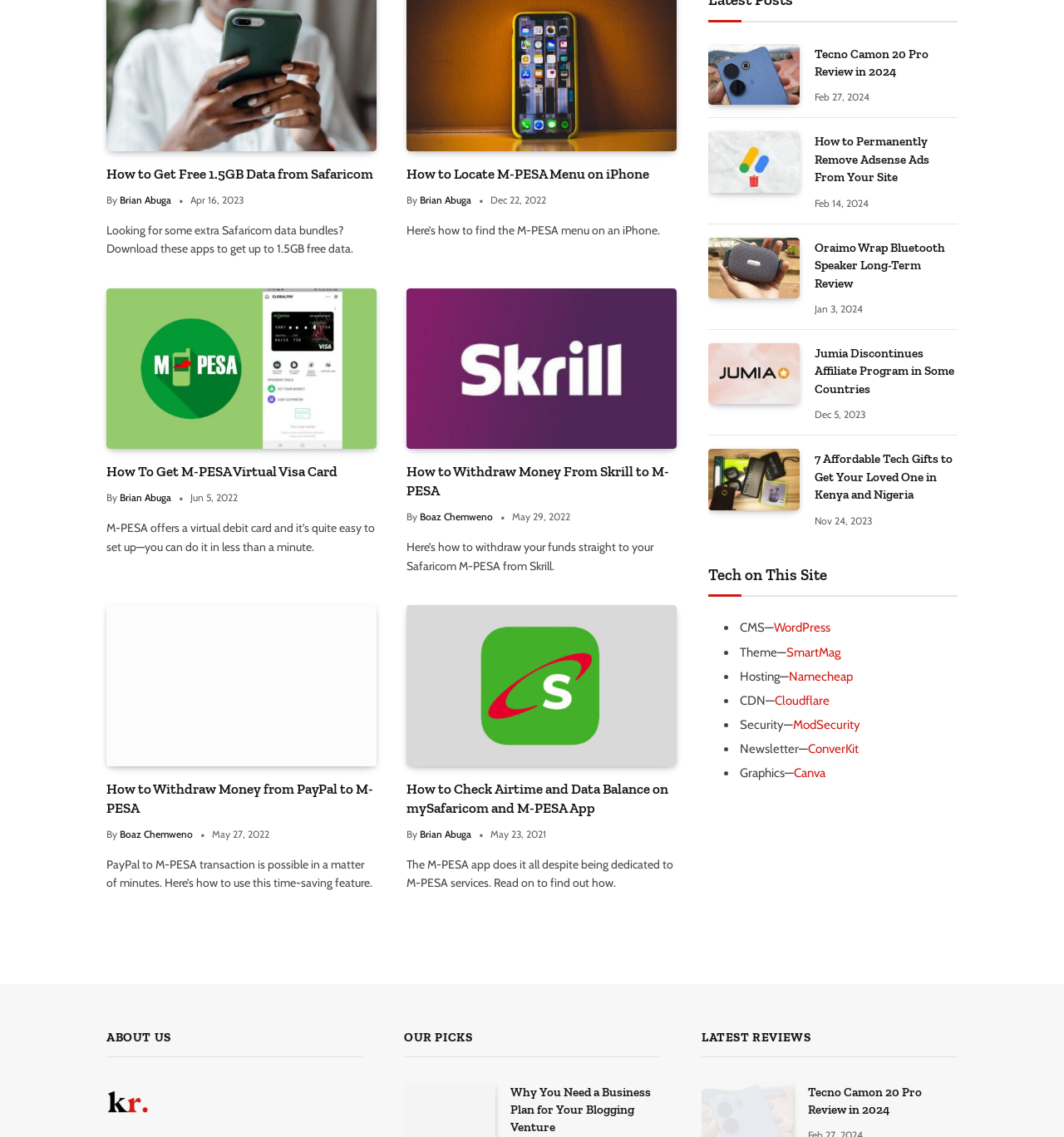Please find the bounding box for the UI component described as follows: "WordPress".

[0.727, 0.546, 0.78, 0.559]